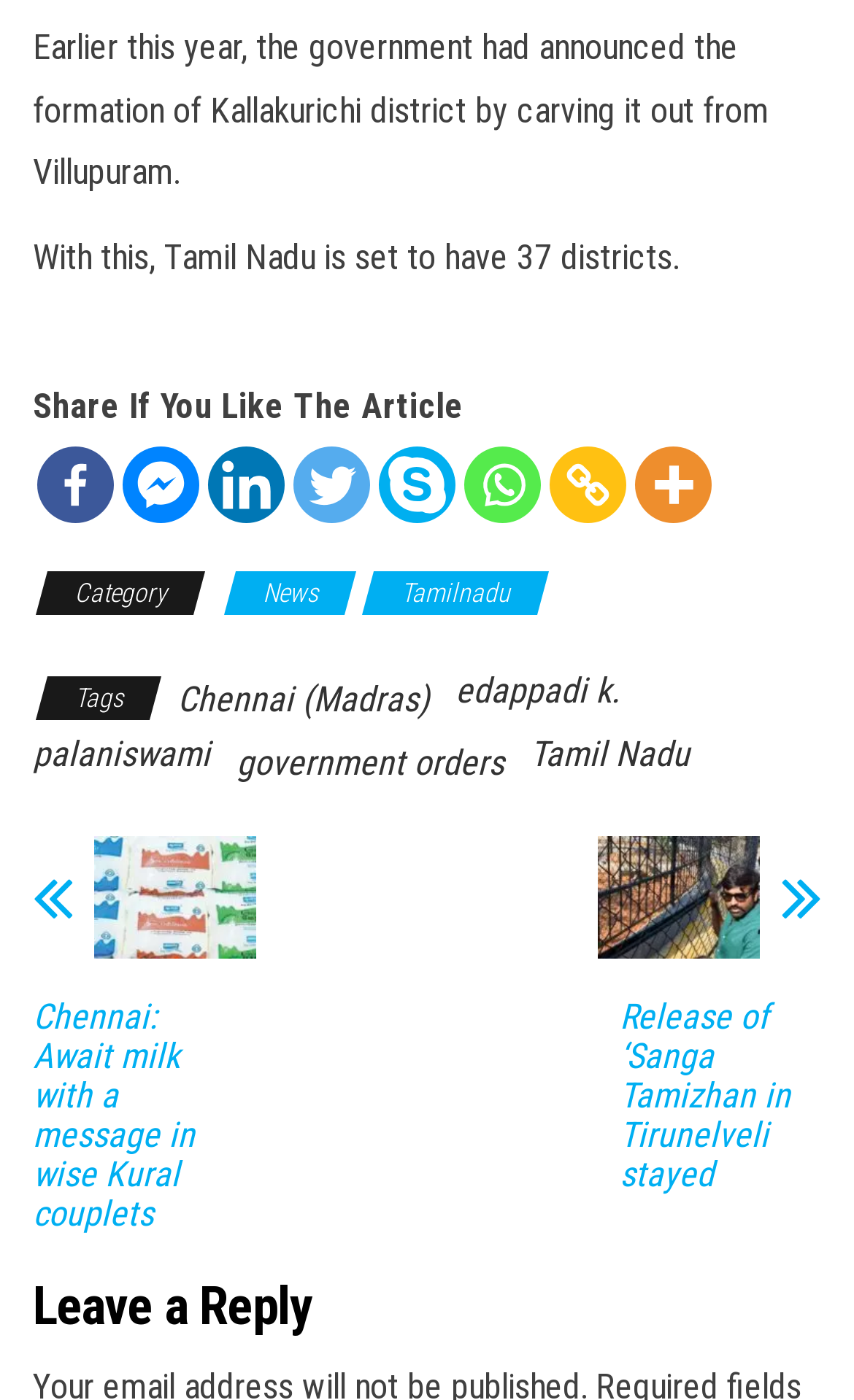How many districts will Tamil Nadu have?
Using the picture, provide a one-word or short phrase answer.

37